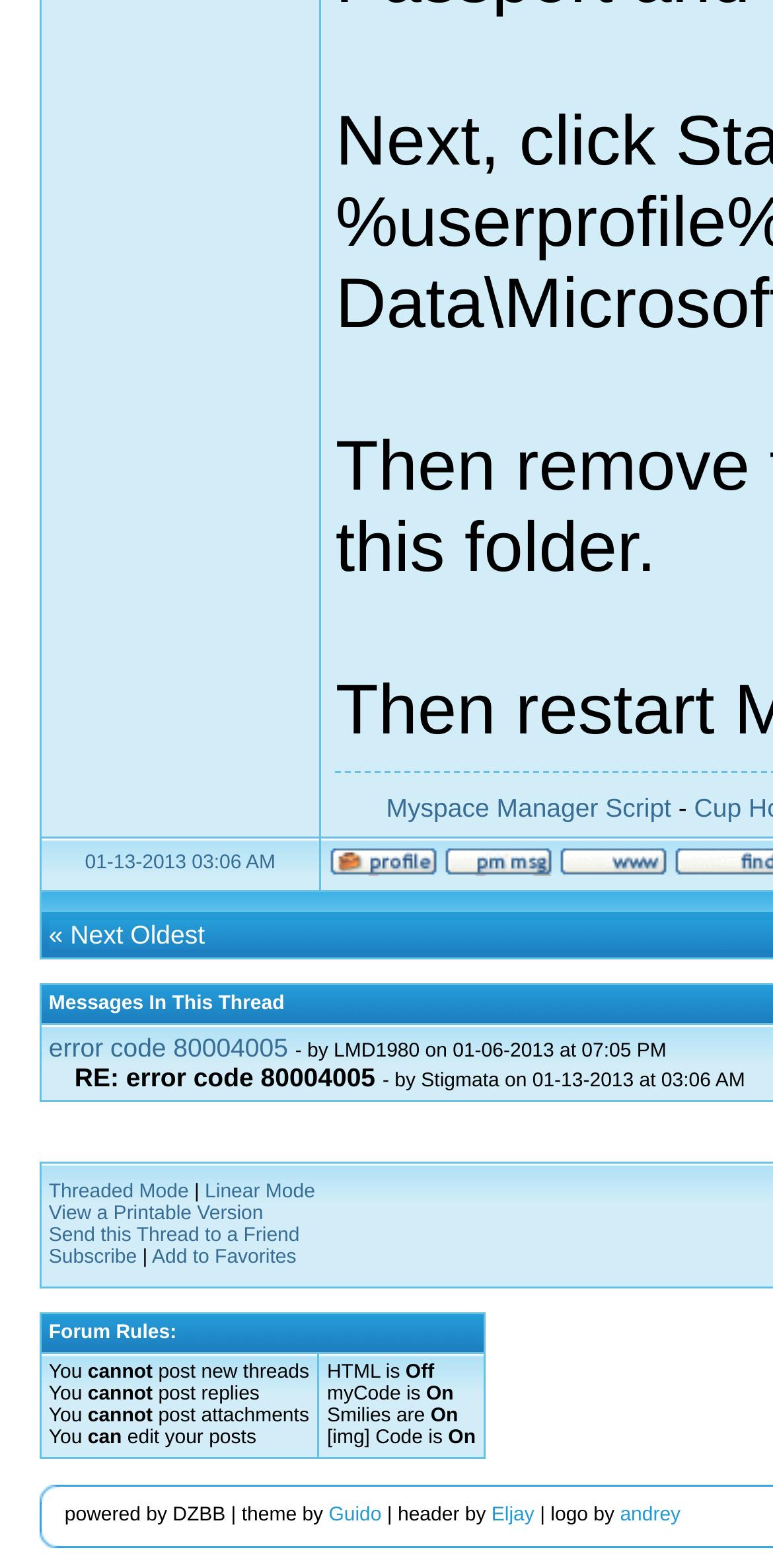Please answer the following question using a single word or phrase: 
What are the available viewing modes?

Threaded Mode, Linear Mode